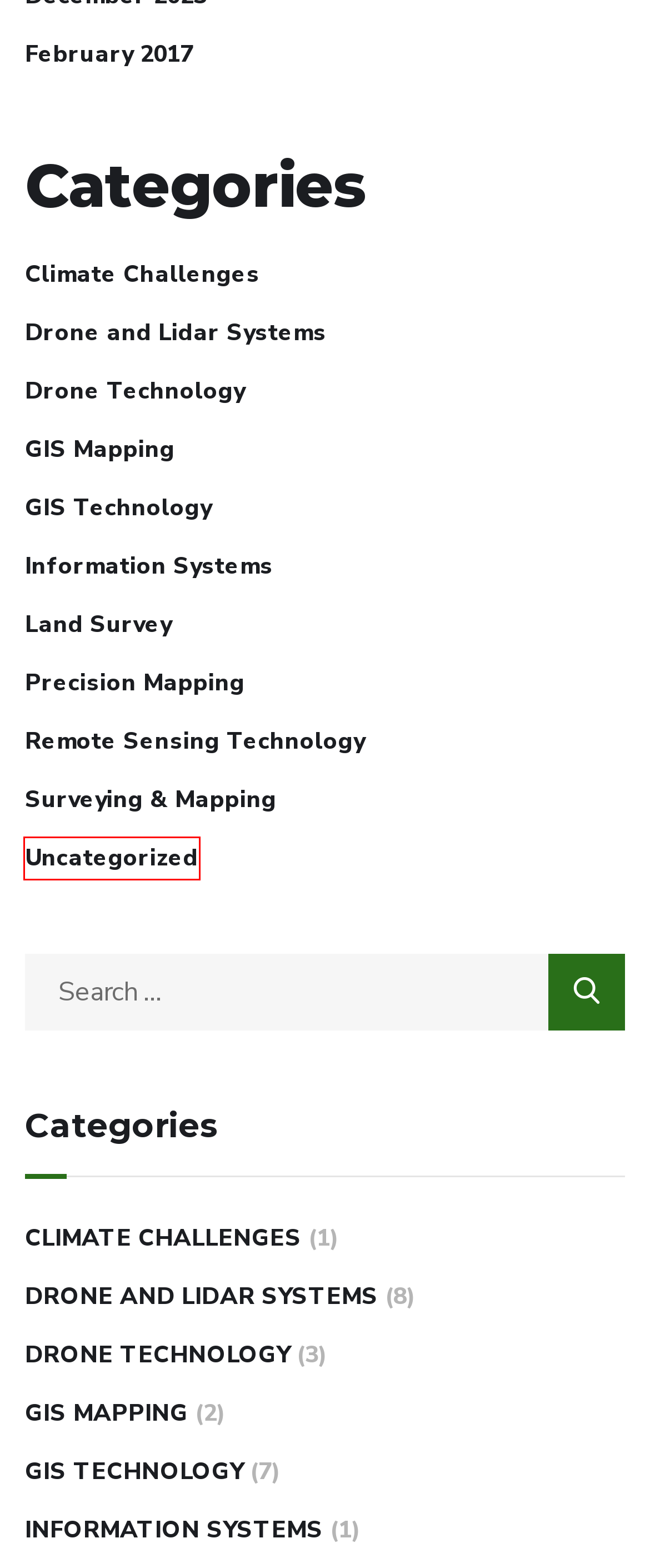Provided is a screenshot of a webpage with a red bounding box around an element. Select the most accurate webpage description for the page that appears after clicking the highlighted element. Here are the candidates:
A. GIS Technology Archives | Geospatial Research
B. Land Survey Archives | Geospatial Research
C. Remote Sensing Technology Archives | Geospatial Research
D. GIS Mapping Archives | Geospatial Research
E. Uncategorized Archives | Geospatial Research
F. Drone and Lidar Systems Archives | Geospatial Research
G. Precision Mapping Archives | Geospatial Research
H. Surveying & Mapping Archives | Geospatial Research

E